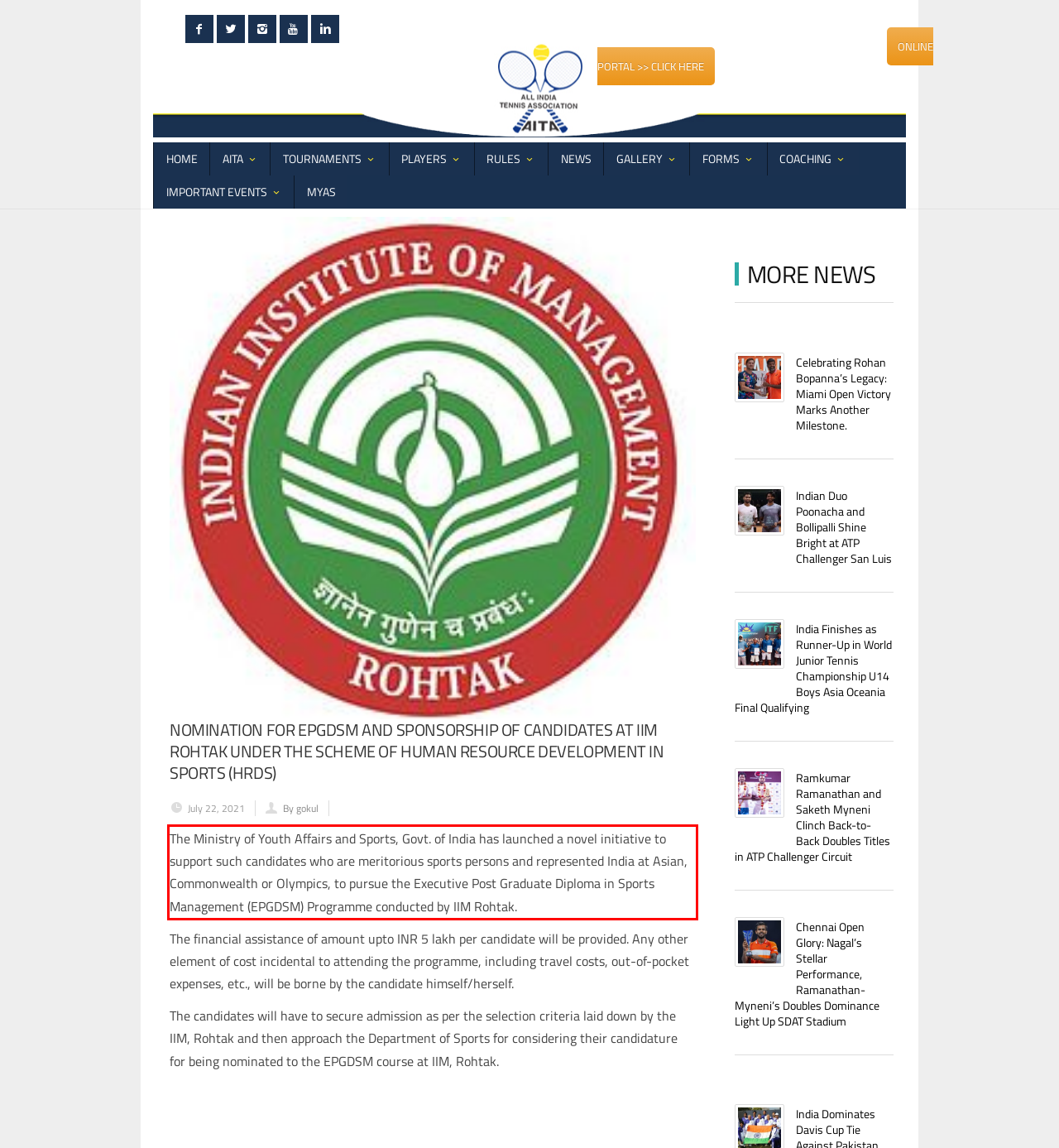Given the screenshot of a webpage, identify the red rectangle bounding box and recognize the text content inside it, generating the extracted text.

The Ministry of Youth Affairs and Sports, Govt. of India has launched a novel initiative to support such candidates who are meritorious sports persons and represented India at Asian, Commonwealth or Olympics, to pursue the Executive Post Graduate Diploma in Sports Management (EPGDSM) Programme conducted by IIM Rohtak.